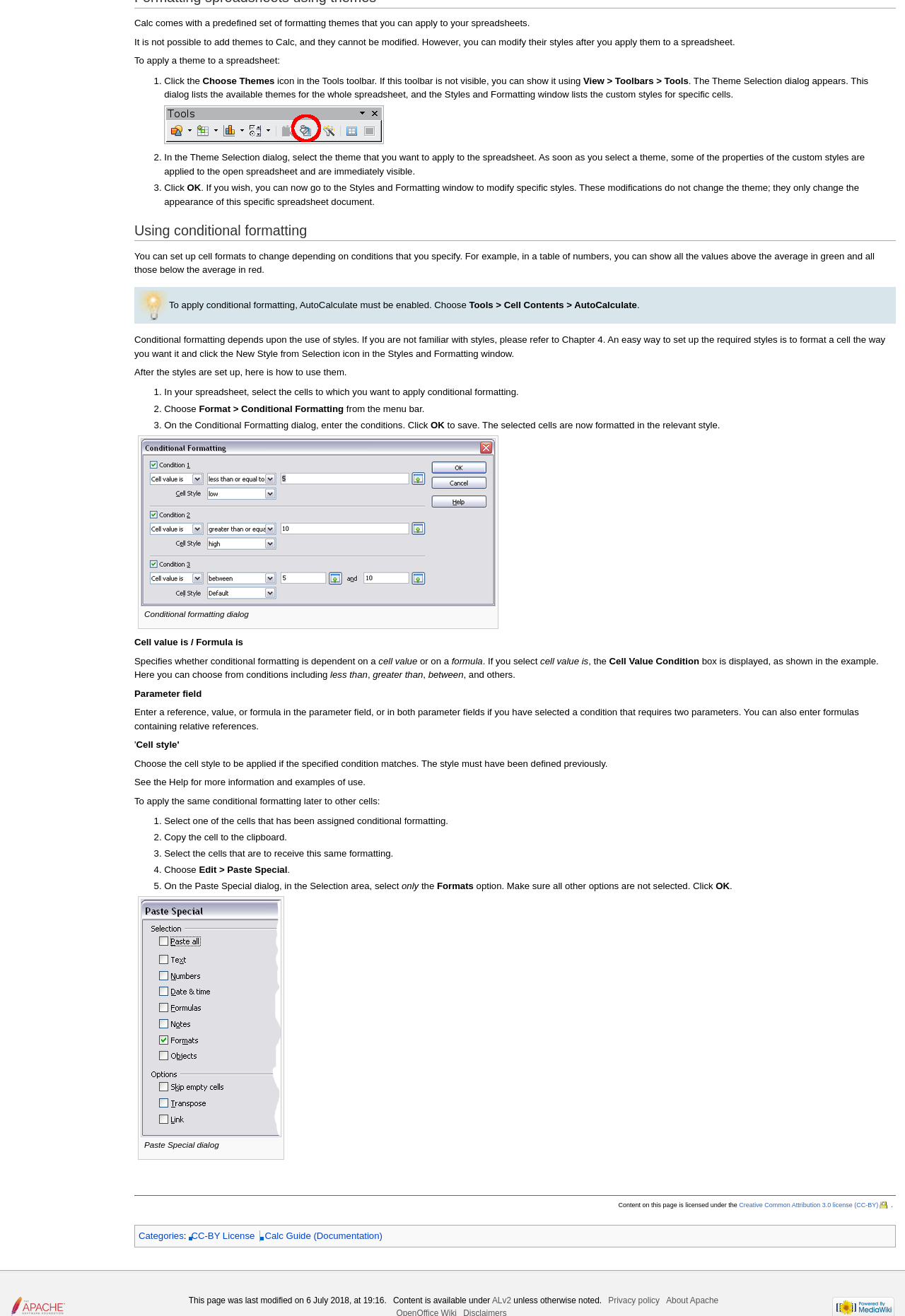Determine the bounding box coordinates for the area that needs to be clicked to fulfill this task: "Select the theme that you want to apply to the spreadsheet.". The coordinates must be given as four float numbers between 0 and 1, i.e., [left, top, right, bottom].

[0.181, 0.115, 0.956, 0.134]